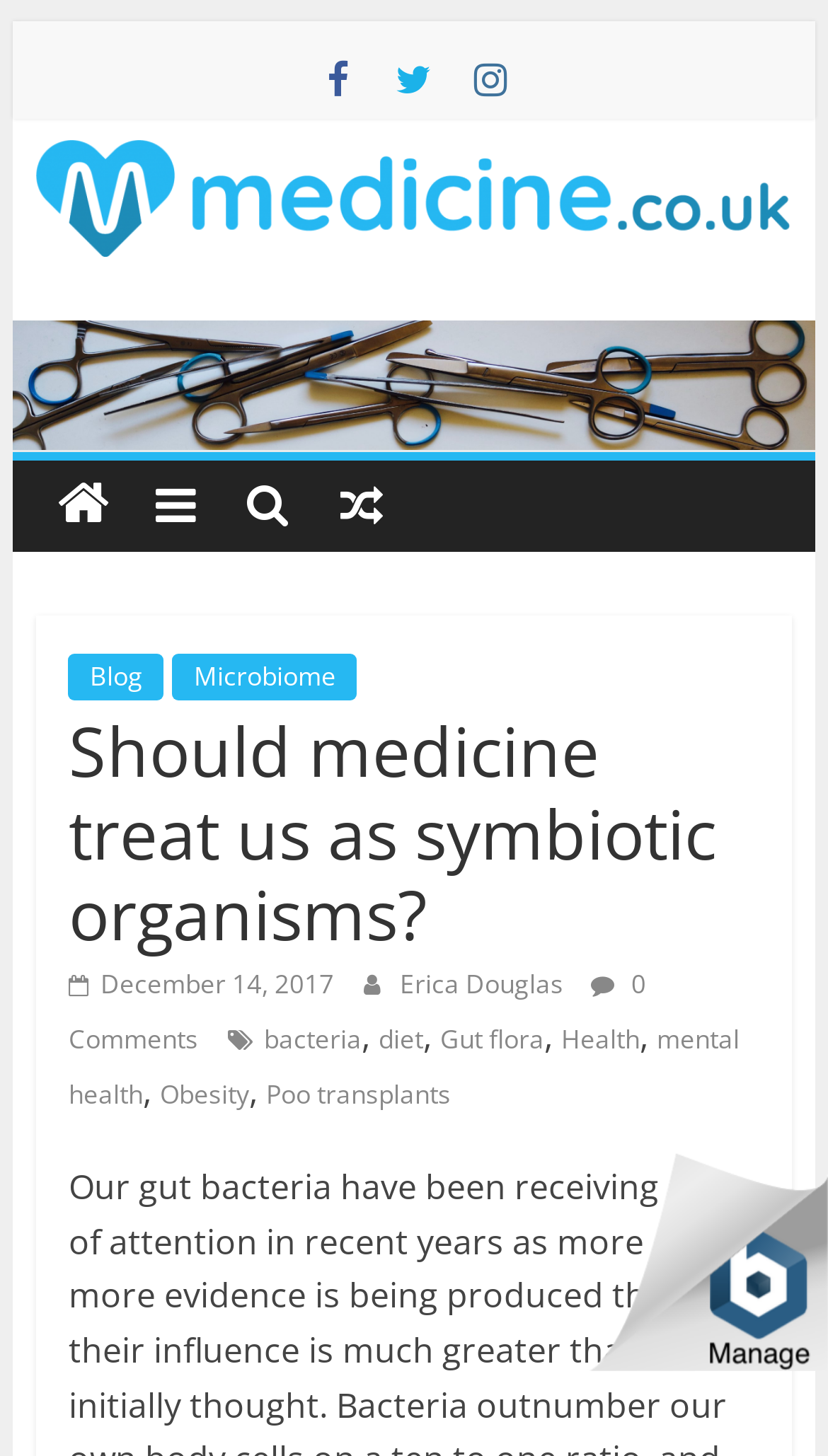What is the category of the blog post?
From the image, respond with a single word or phrase.

Microbiome